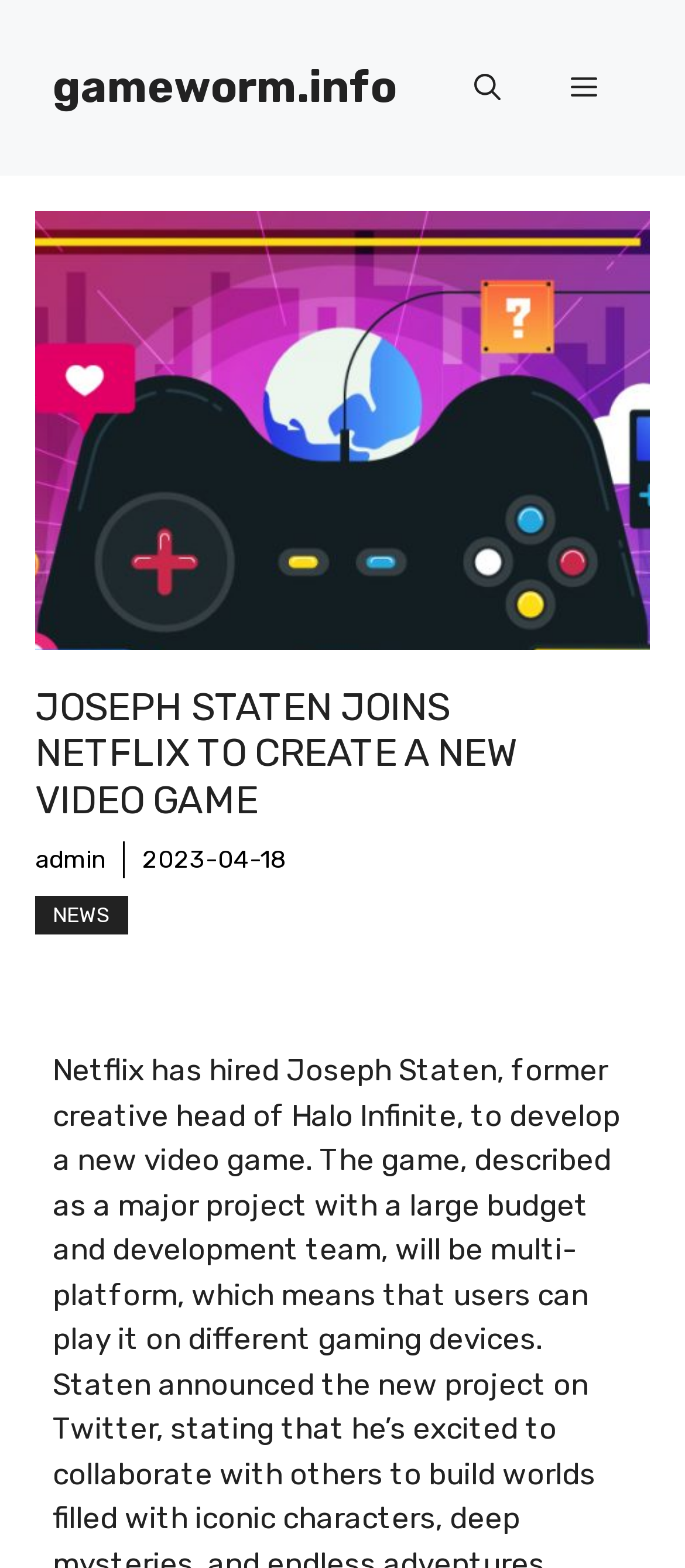How many buttons are in the navigation?
Provide a fully detailed and comprehensive answer to the question.

I found the navigation element, which contains two buttons: 'Open search' and 'Menu'. Therefore, there are two buttons in the navigation.